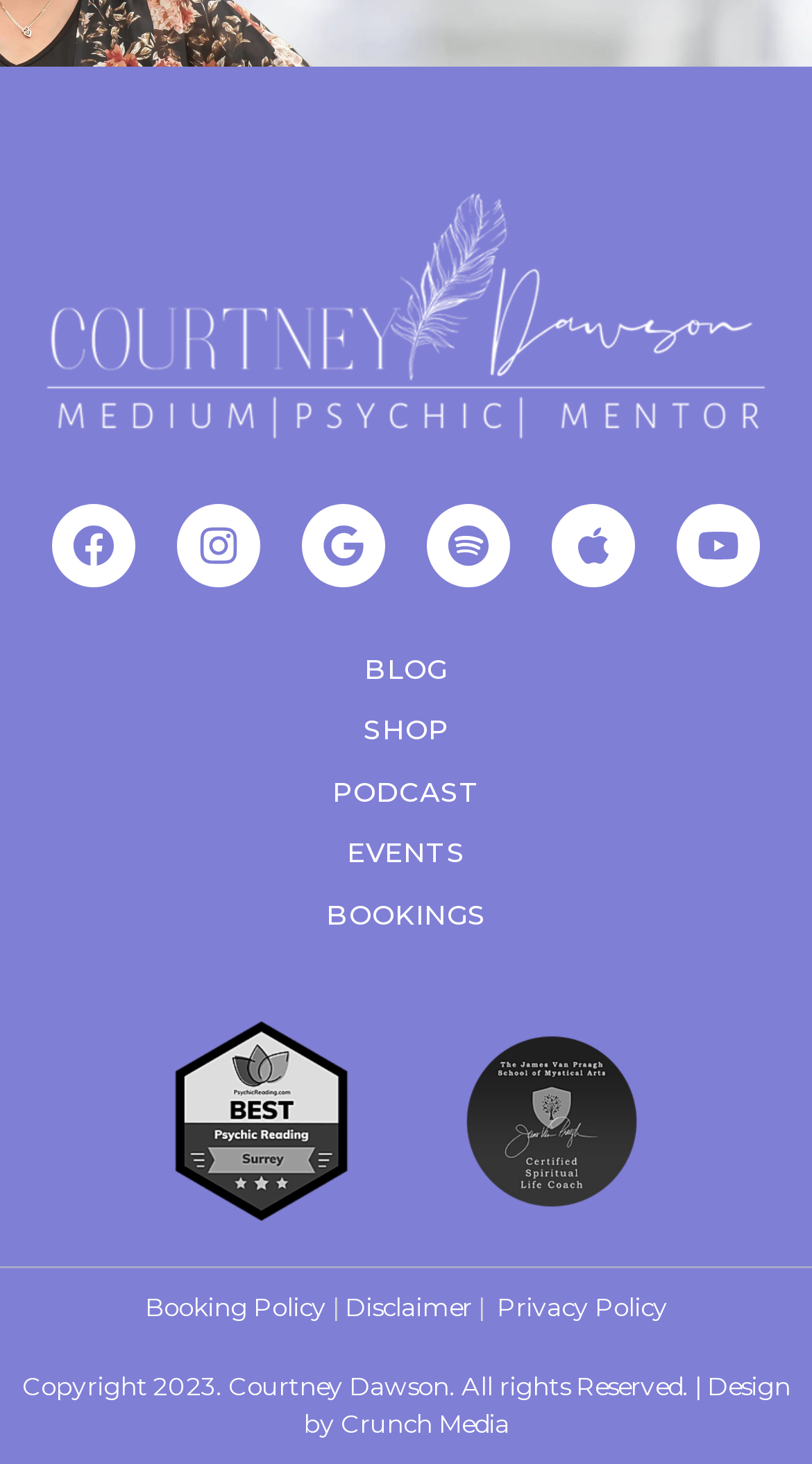Could you find the bounding box coordinates of the clickable area to complete this instruction: "visit Facebook"?

[0.064, 0.344, 0.167, 0.401]